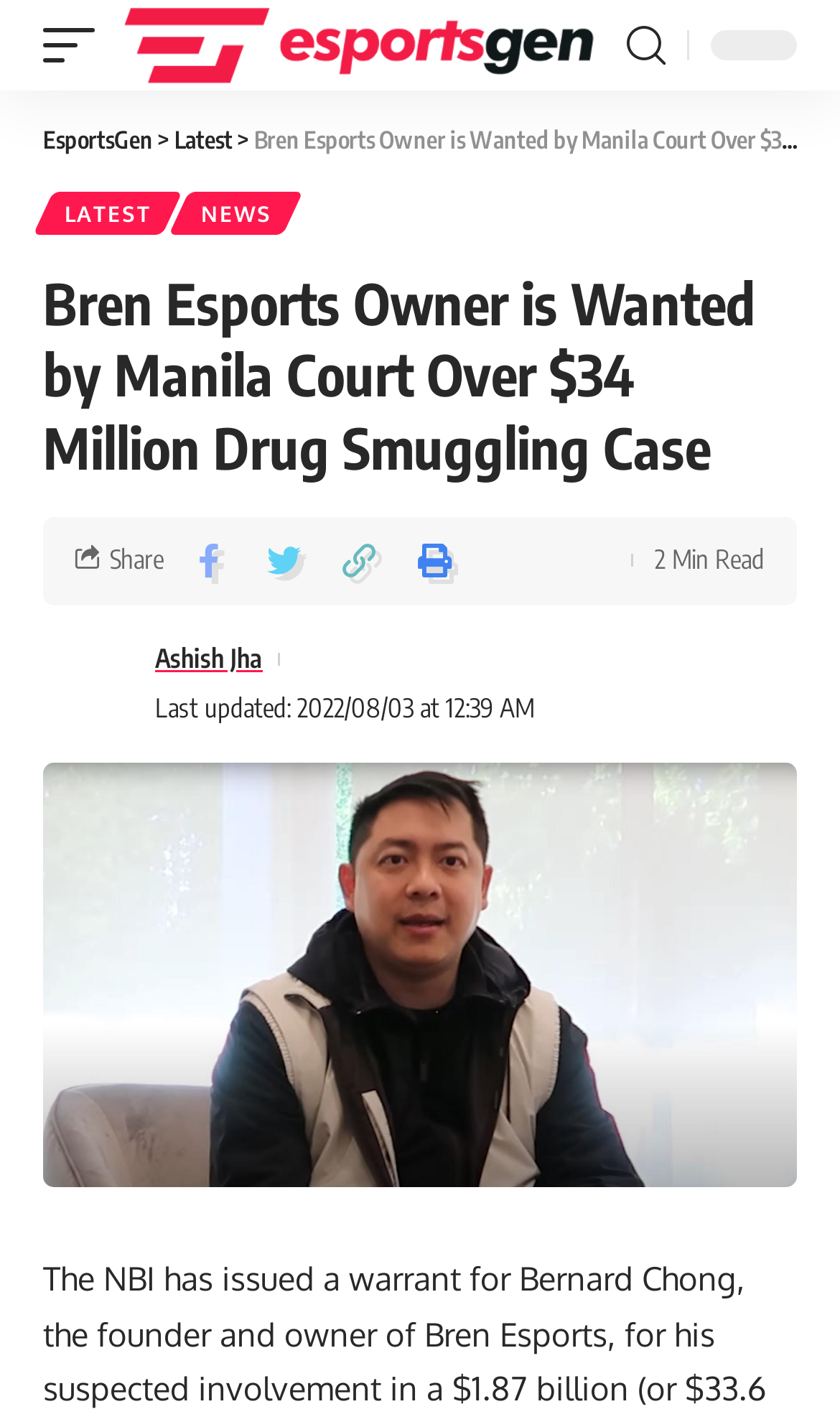What is the amount involved in the drug smuggling case?
Give a one-word or short phrase answer based on the image.

$34 Million